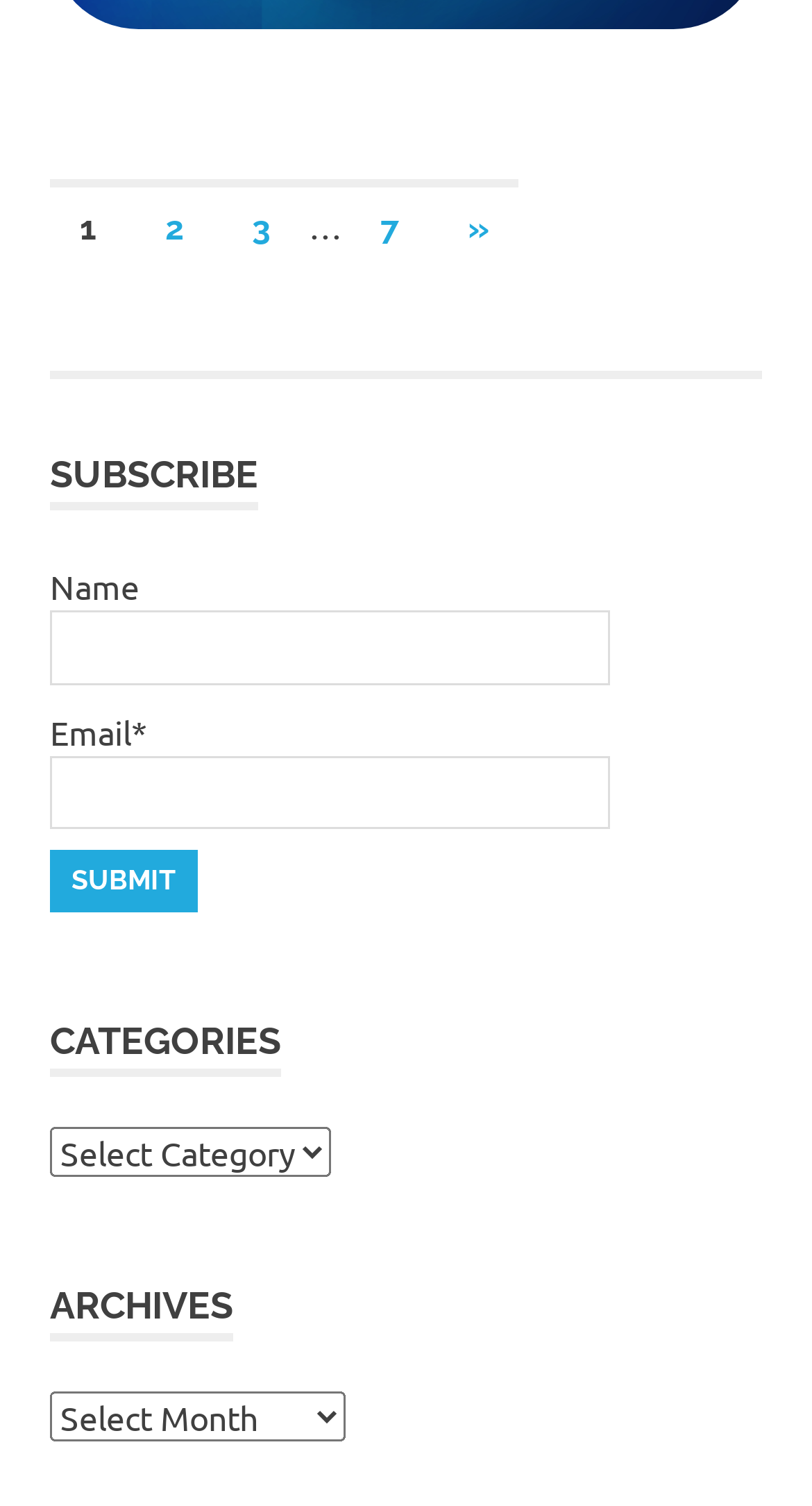Refer to the screenshot and give an in-depth answer to this question: What is the purpose of the 'Posts' navigation?

The 'Posts' navigation is used to navigate through different pages of posts. It contains links to different page numbers, such as '1', '2', '3', and 'NEXT POSTS »', which suggests that the user can click on these links to view different sets of posts.